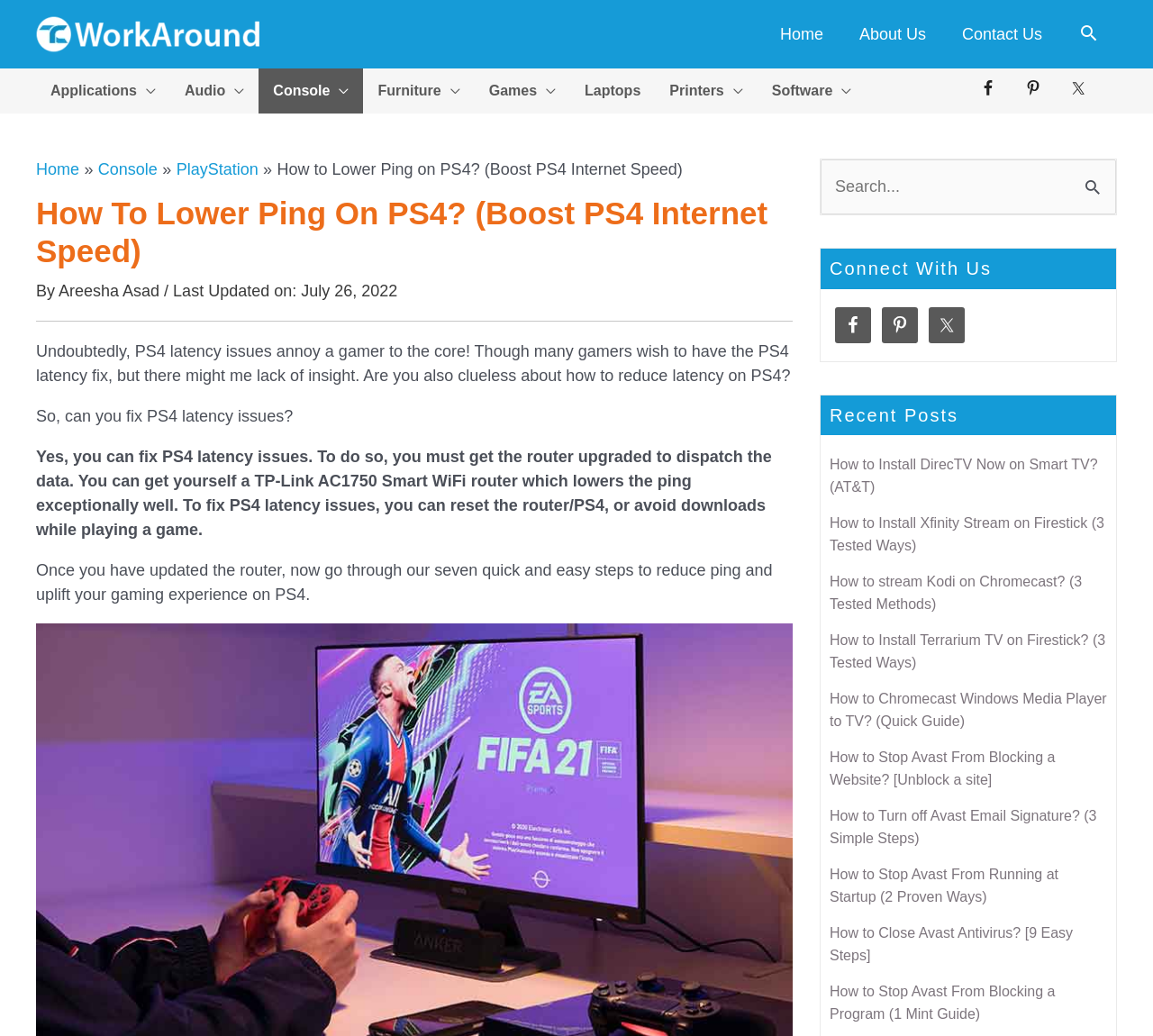Determine the bounding box coordinates of the target area to click to execute the following instruction: "Follow on Facebook."

[0.724, 0.296, 0.755, 0.331]